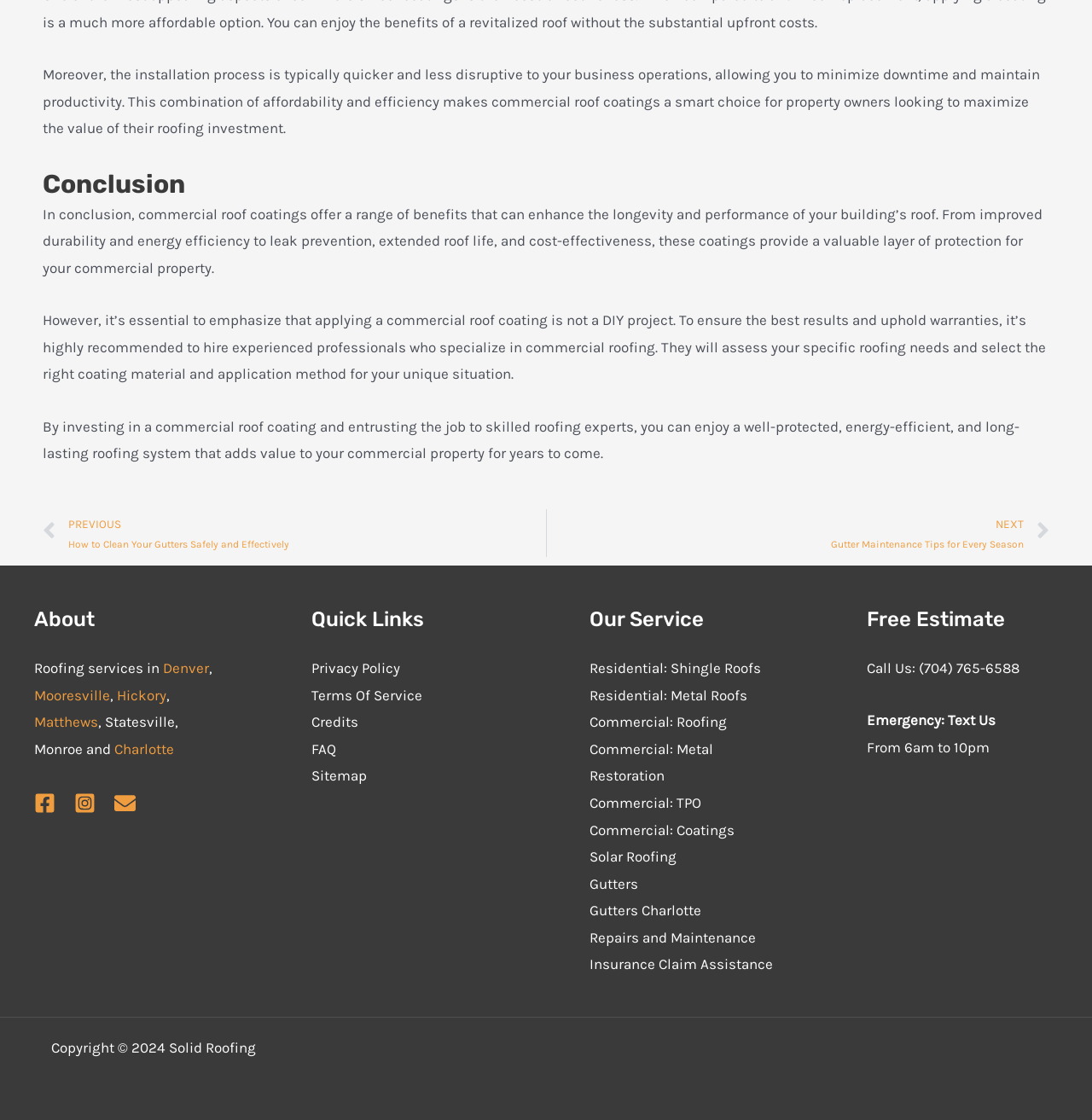Give the bounding box coordinates for this UI element: "Residential: Metal Roofs". The coordinates should be four float numbers between 0 and 1, arranged as [left, top, right, bottom].

[0.539, 0.613, 0.684, 0.628]